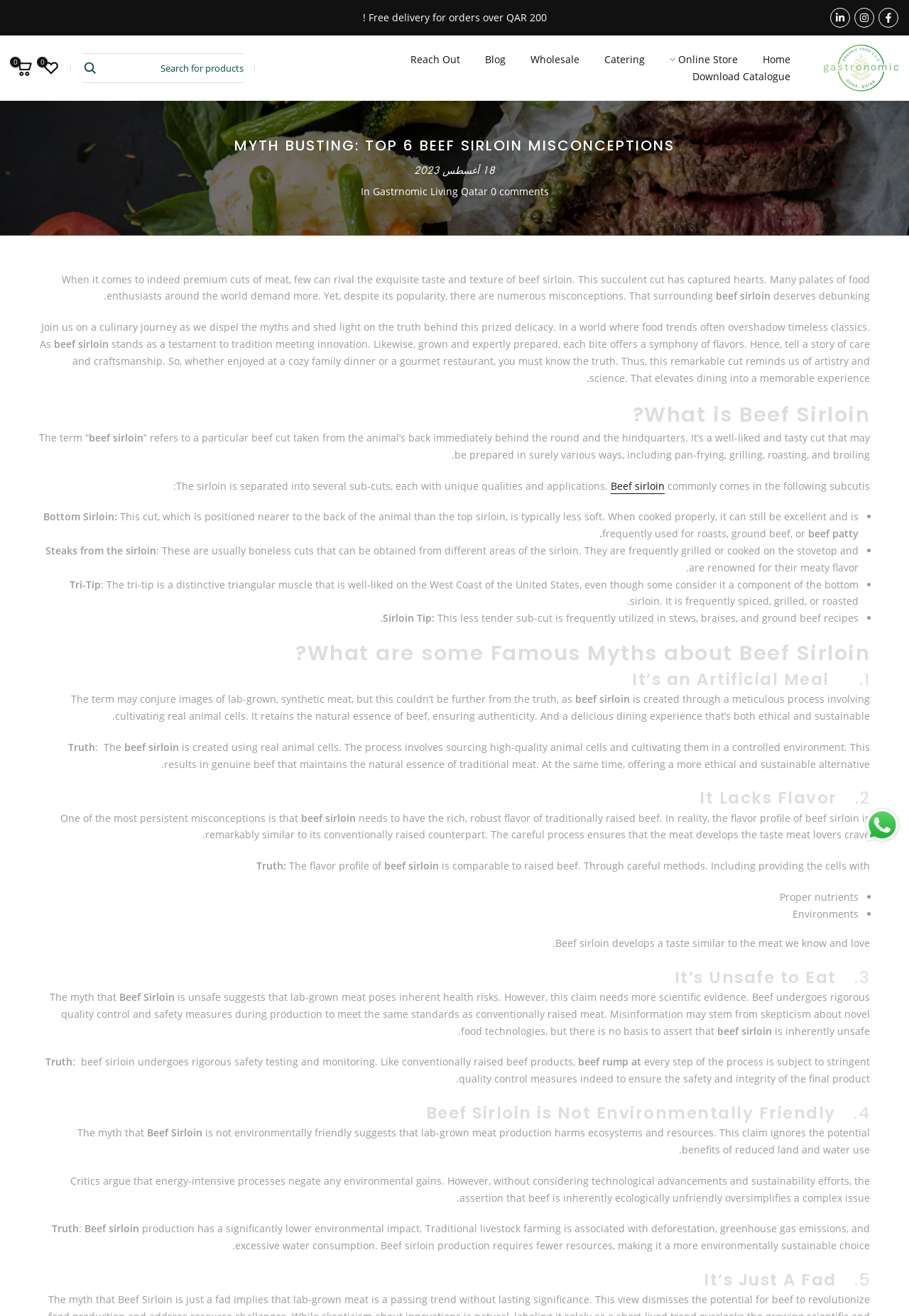What is the date of the article?
Refer to the image and provide a thorough answer to the question.

The date of the article can be found in the time element, which is located below the main heading. The date is written in Arabic numerals and is '18 أغسطس 2023'.